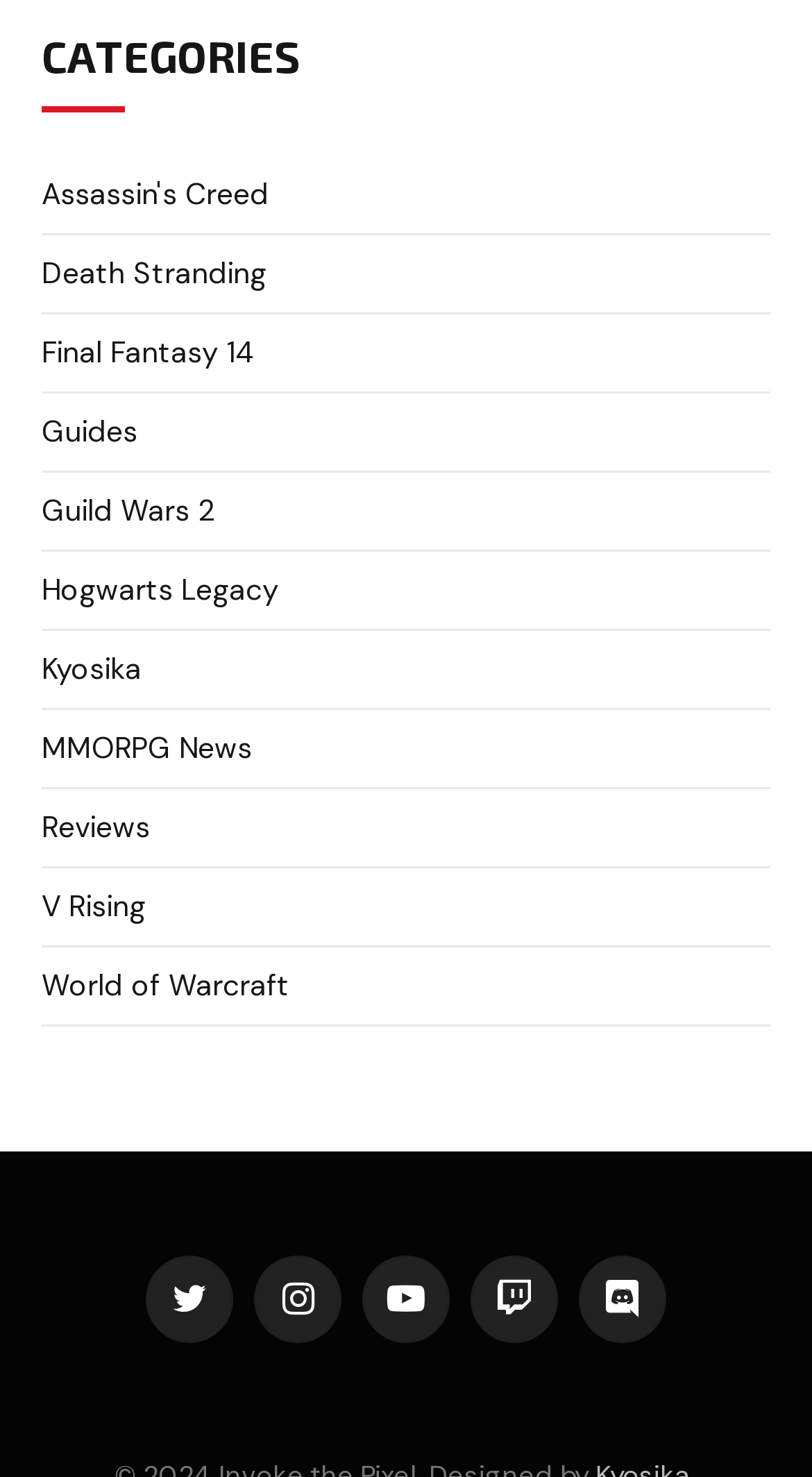Please give a succinct answer using a single word or phrase:
What type of content is categorized on this webpage?

Games